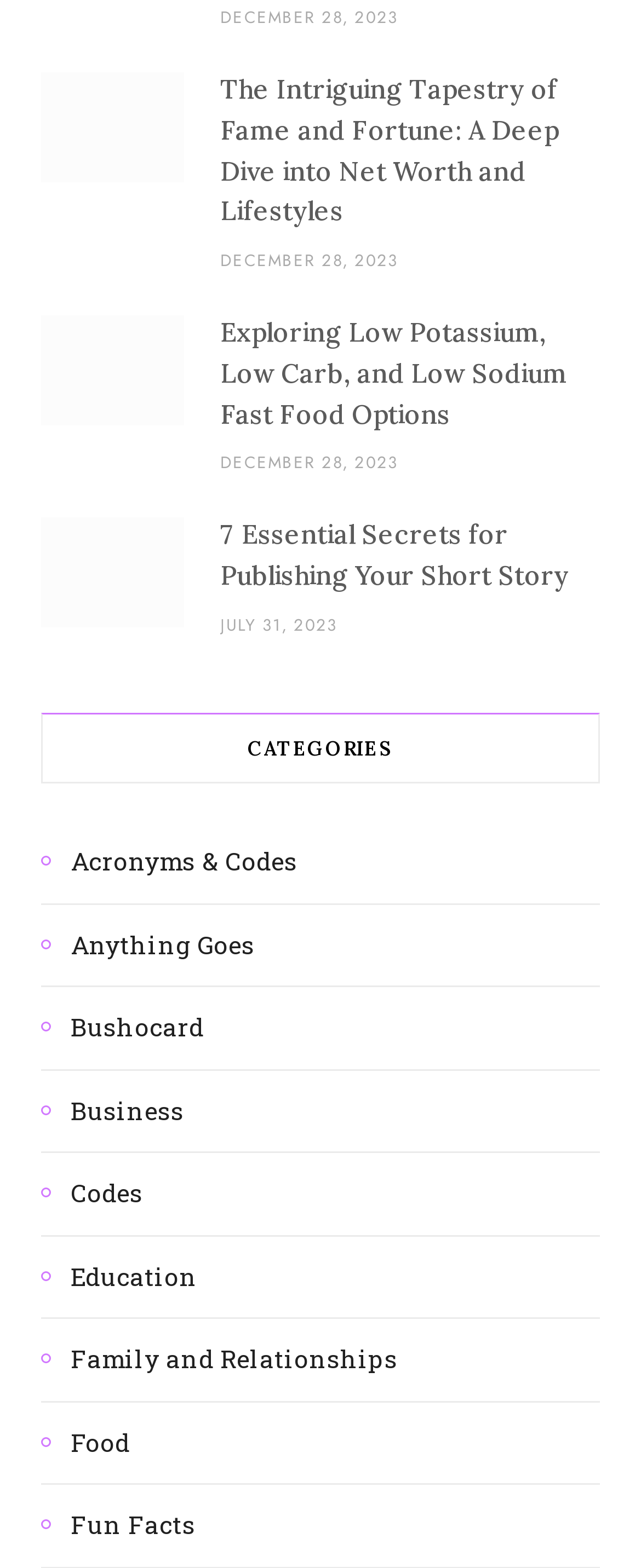What is the date of the last article?
Please use the image to provide a one-word or short phrase answer.

JULY 31, 2023